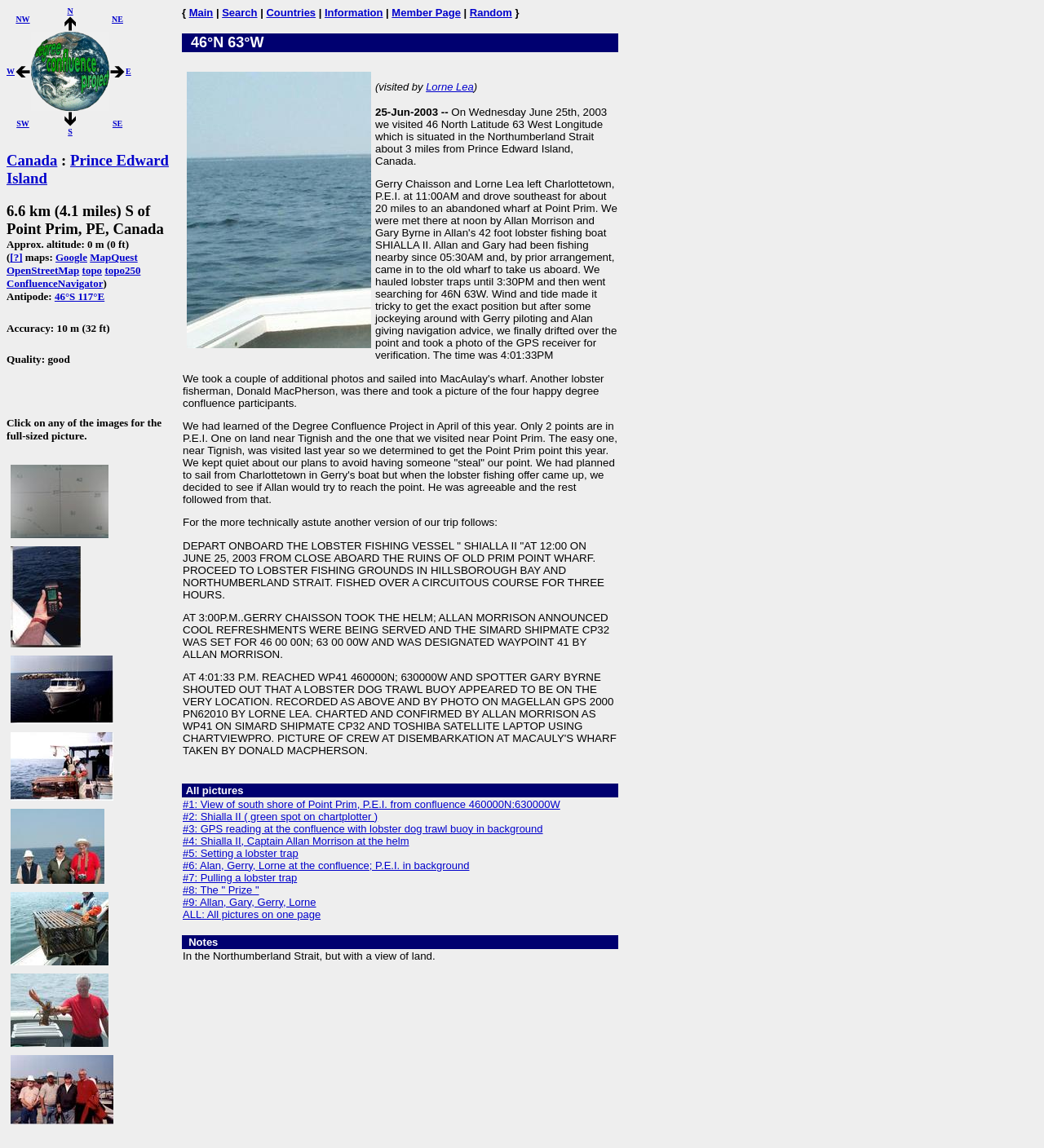Determine the bounding box for the described UI element: "alt="the Degree Confluence Project"".

[0.03, 0.087, 0.105, 0.099]